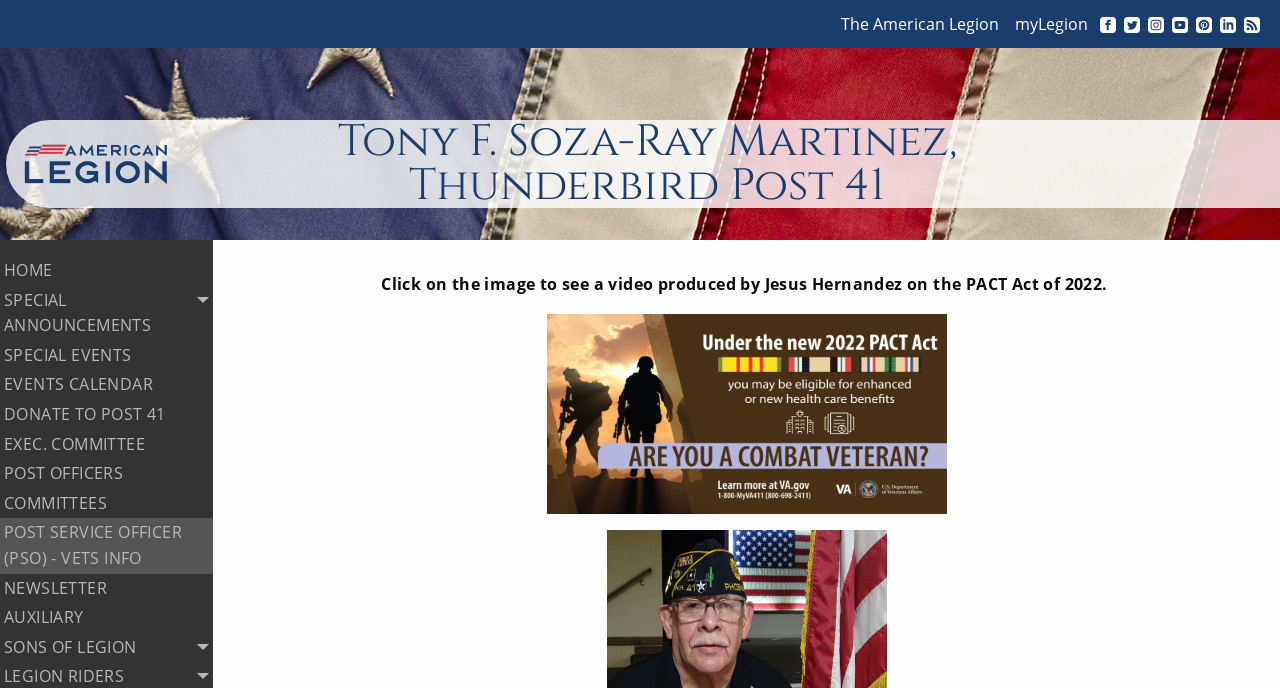What is the name of the American Legion Post?
Look at the image and provide a short answer using one word or a phrase.

Tony F. Soza-Ray Martinez, Thunderbird Post 41